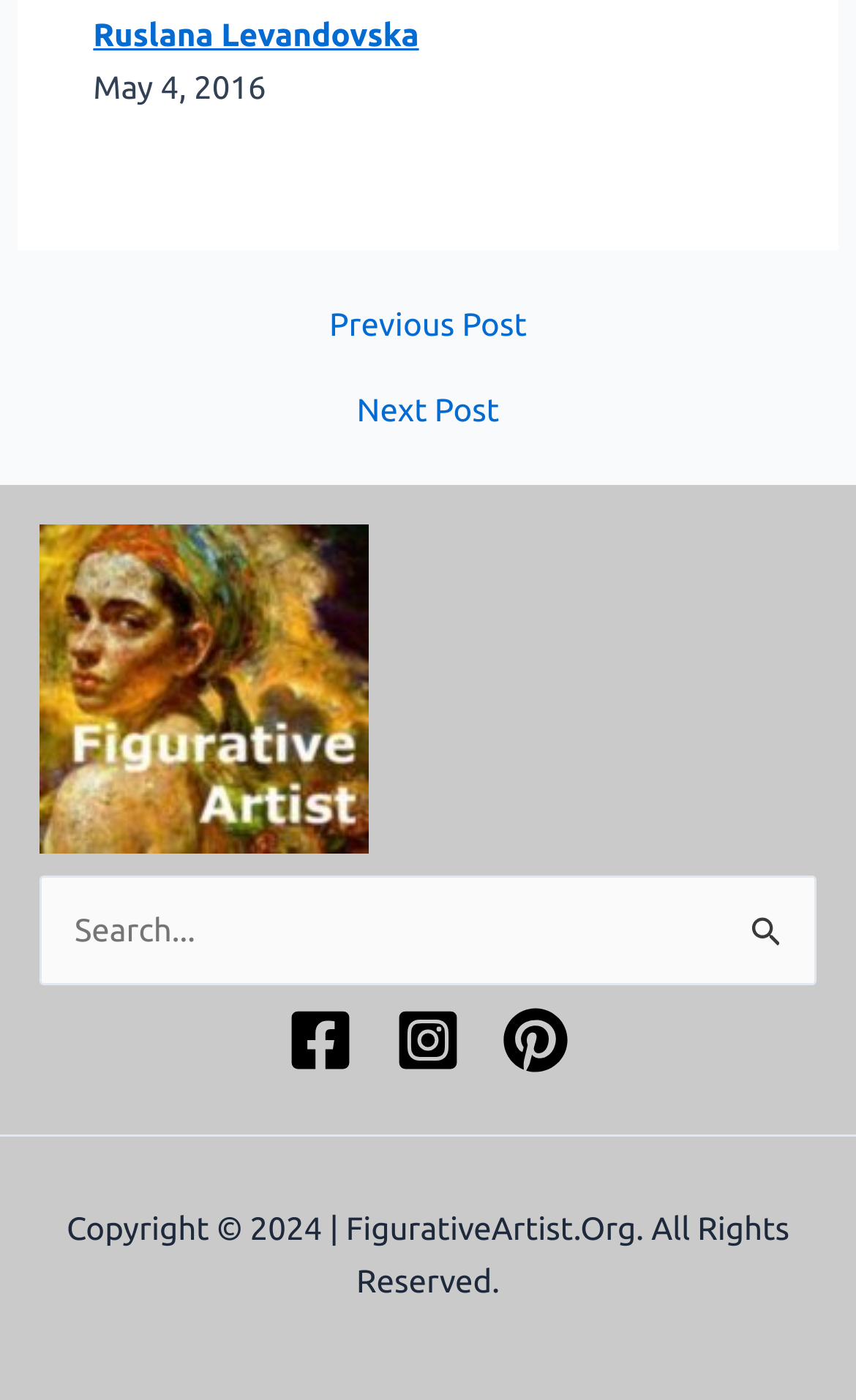Reply to the question with a single word or phrase:
Who is the author of the post?

Ruslana Levandovska